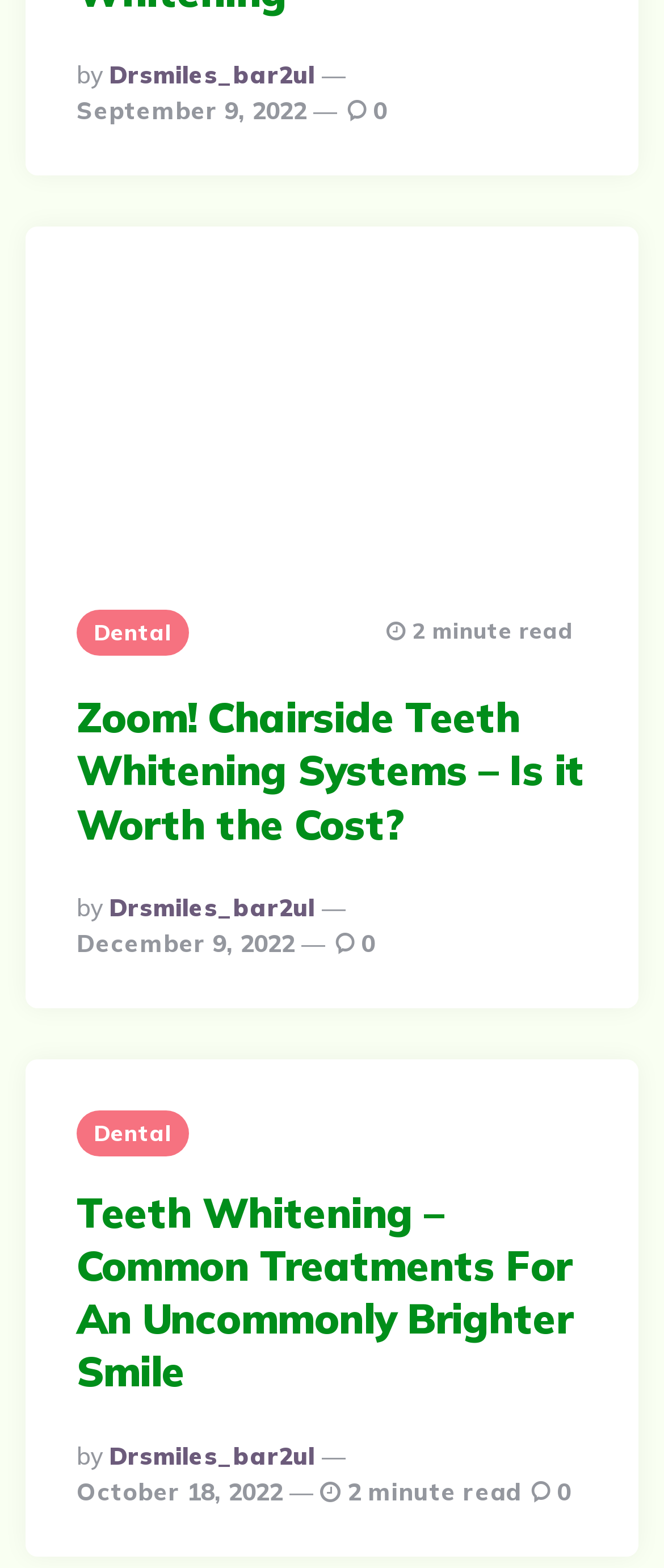Please find the bounding box coordinates of the section that needs to be clicked to achieve this instruction: "check the time of the post on September 9, 2022".

[0.115, 0.061, 0.462, 0.08]